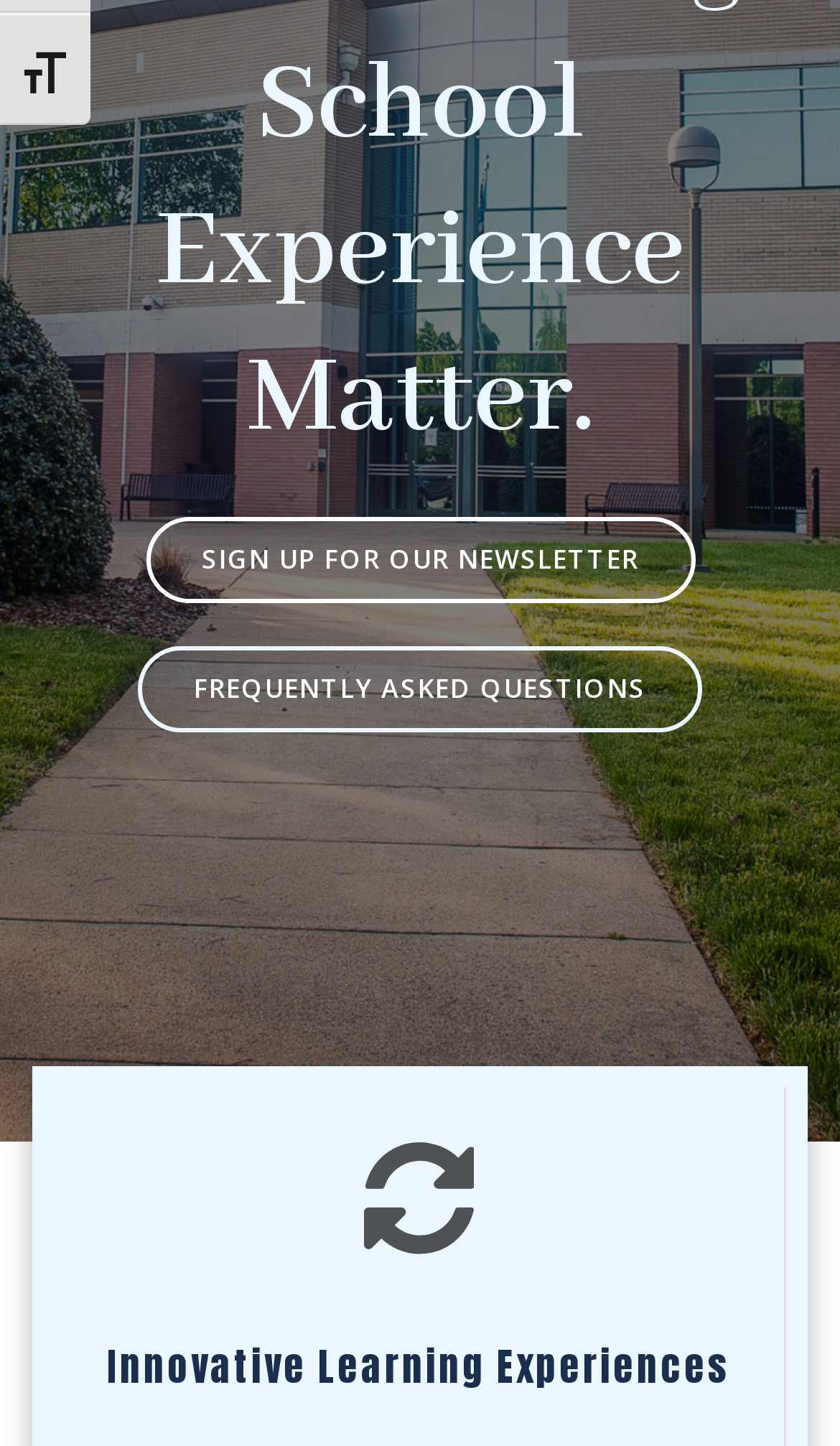Identify the bounding box for the element characterized by the following description: "Frequently Asked Questions".

[0.164, 0.447, 0.836, 0.507]